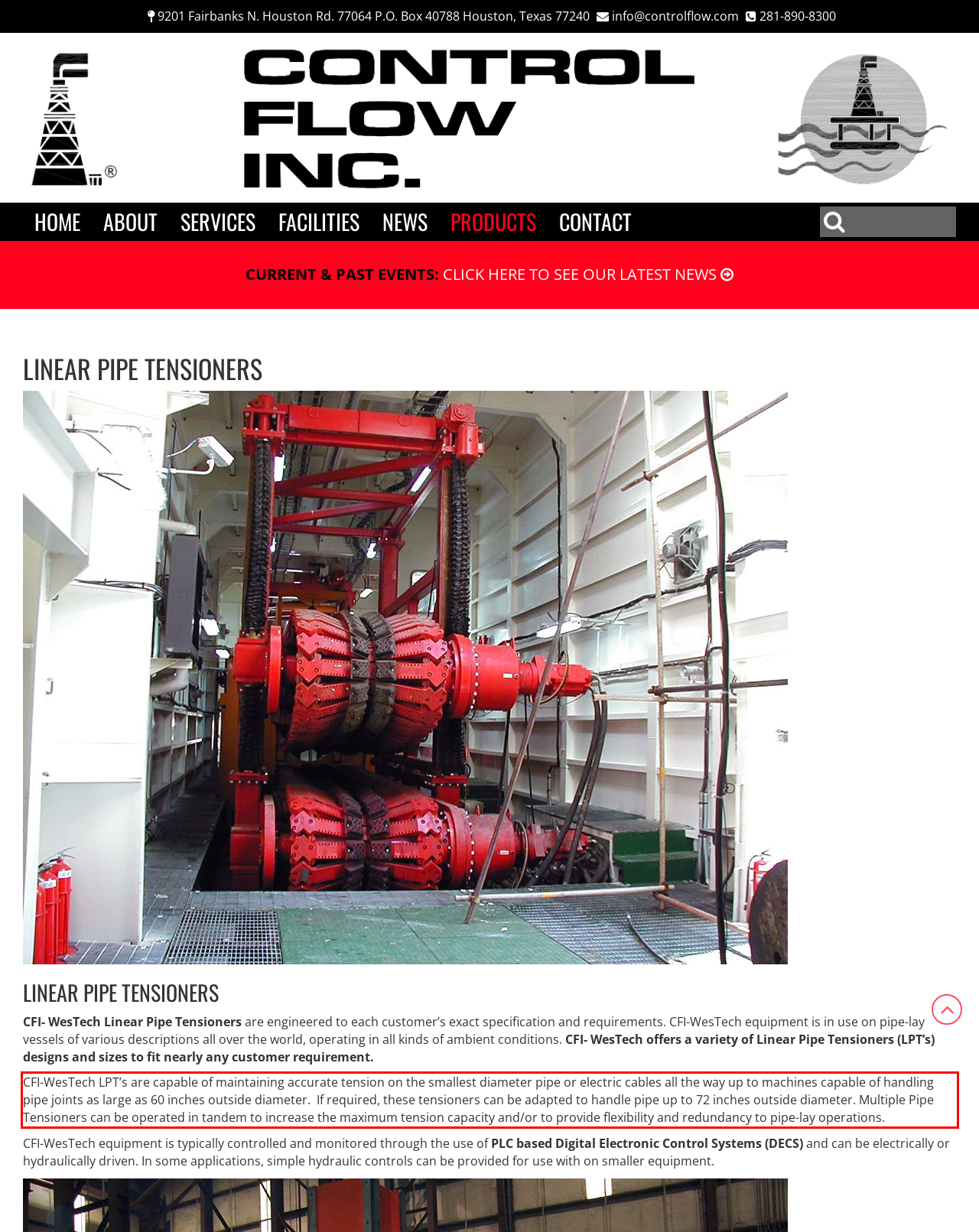In the given screenshot, locate the red bounding box and extract the text content from within it.

CFI-WesTech LPT’s are capable of maintaining accurate tension on the smallest diameter pipe or electric cables all the way up to machines capable of handling pipe joints as large as 60 inches outside diameter. If required, these tensioners can be adapted to handle pipe up to 72 inches outside diameter. Multiple Pipe Tensioners can be operated in tandem to increase the maximum tension capacity and/or to provide flexibility and redundancy to pipe-lay operations.